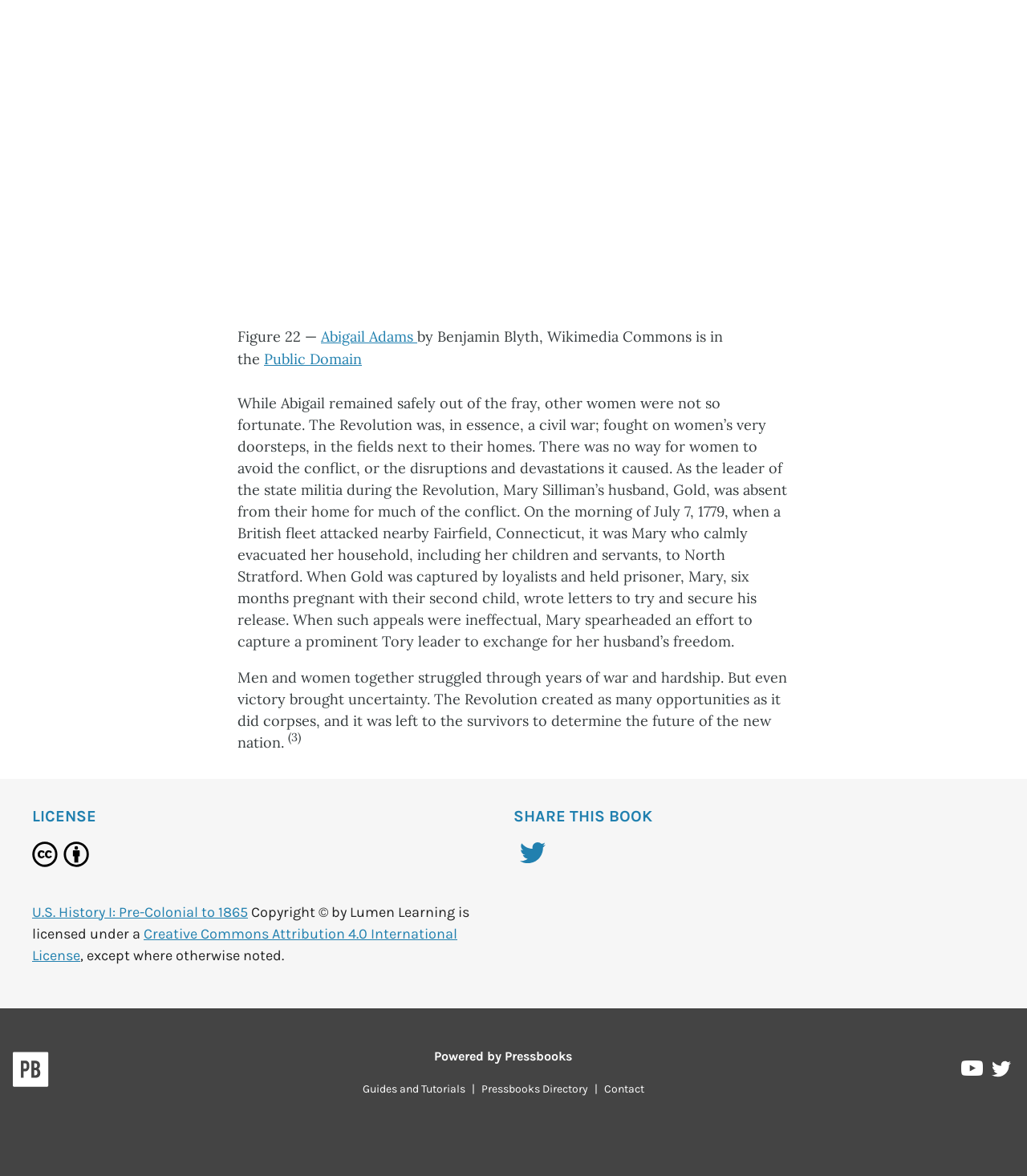Identify the bounding box coordinates of the section to be clicked to complete the task described by the following instruction: "Share on Twitter". The coordinates should be four float numbers between 0 and 1, formatted as [left, top, right, bottom].

[0.5, 0.715, 0.538, 0.737]